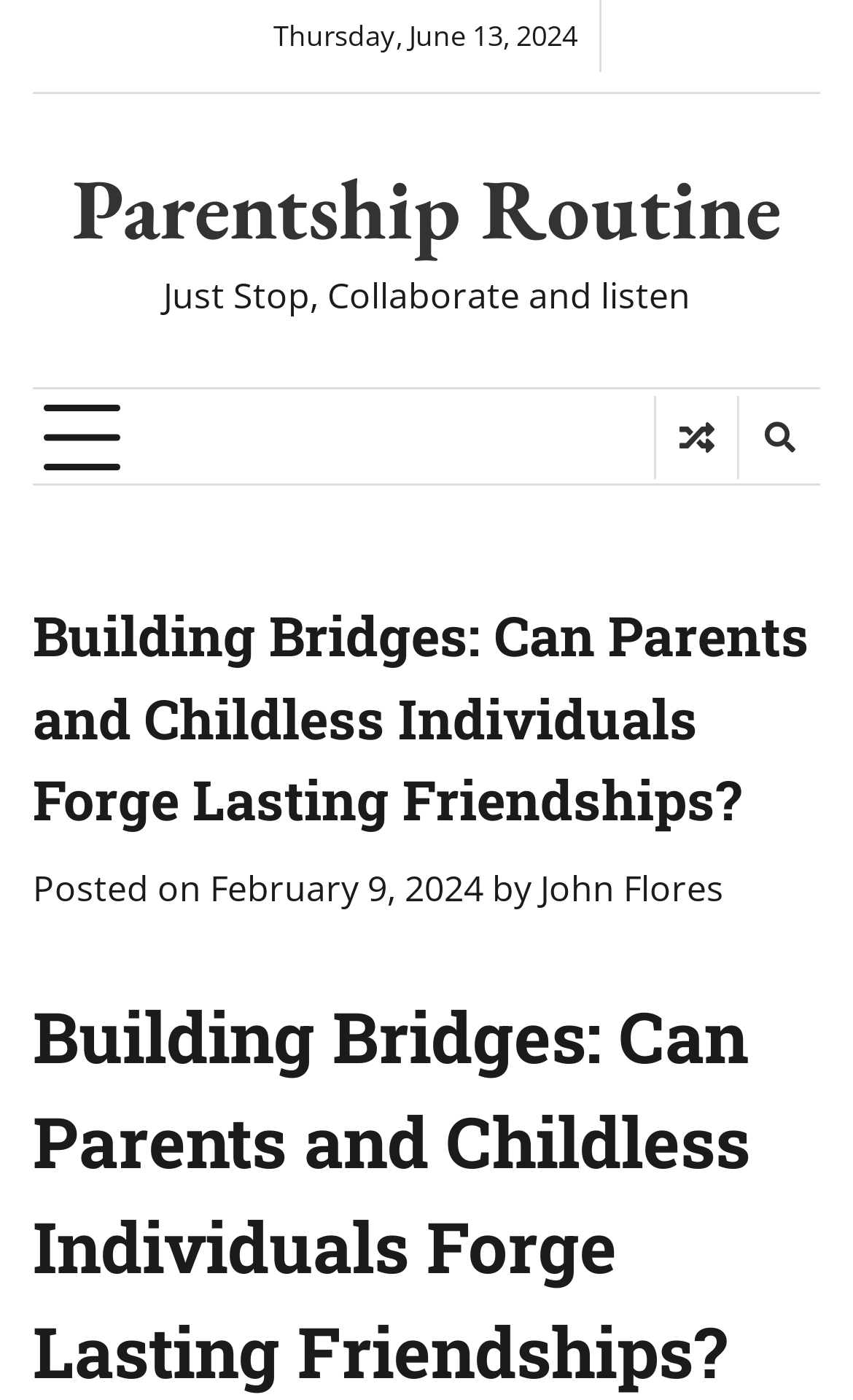Determine the title of the webpage and give its text content.

Building Bridges: Can Parents and Childless Individuals Forge Lasting Friendships?